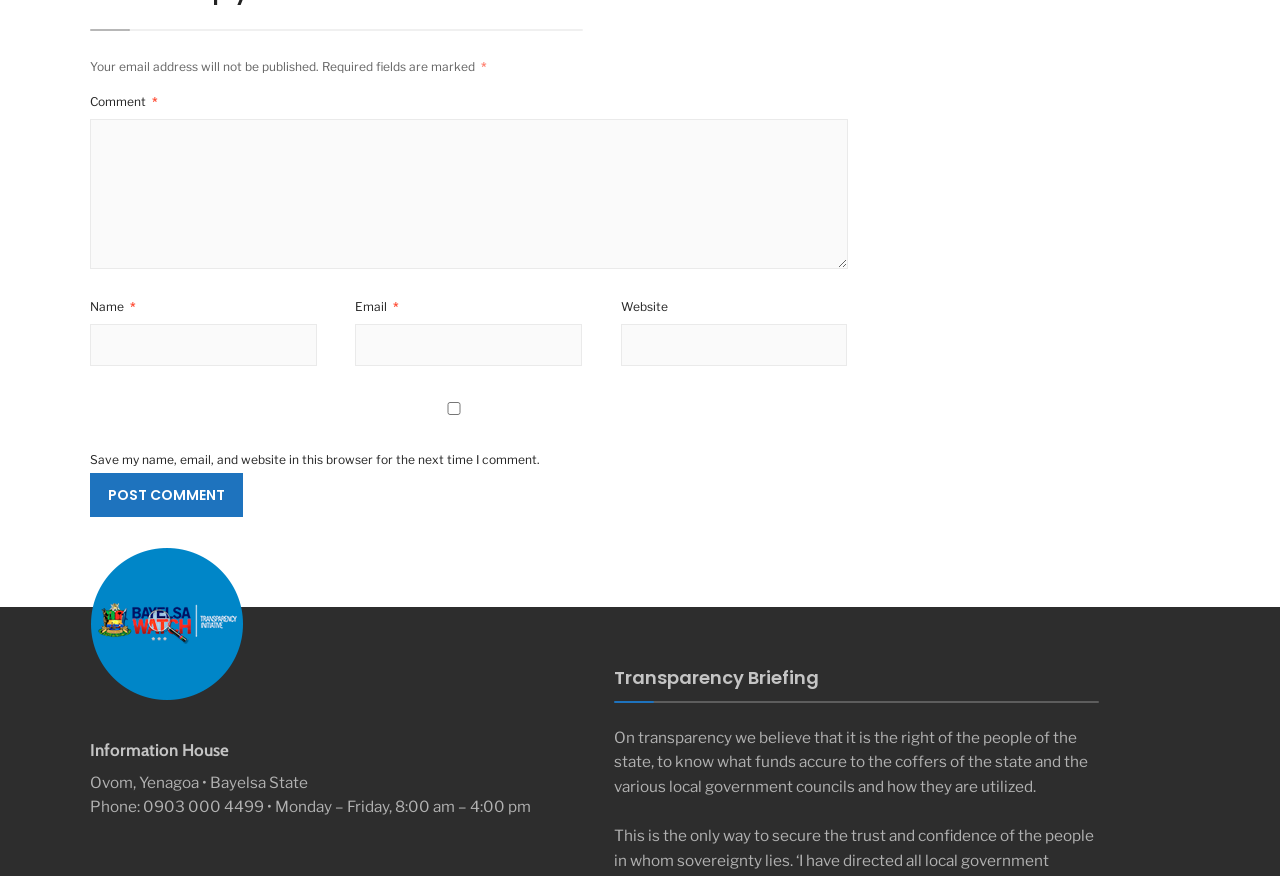Provide the bounding box coordinates for the UI element described in this sentence: "parent_node: Name * name="author"". The coordinates should be four float values between 0 and 1, i.e., [left, top, right, bottom].

[0.07, 0.37, 0.247, 0.418]